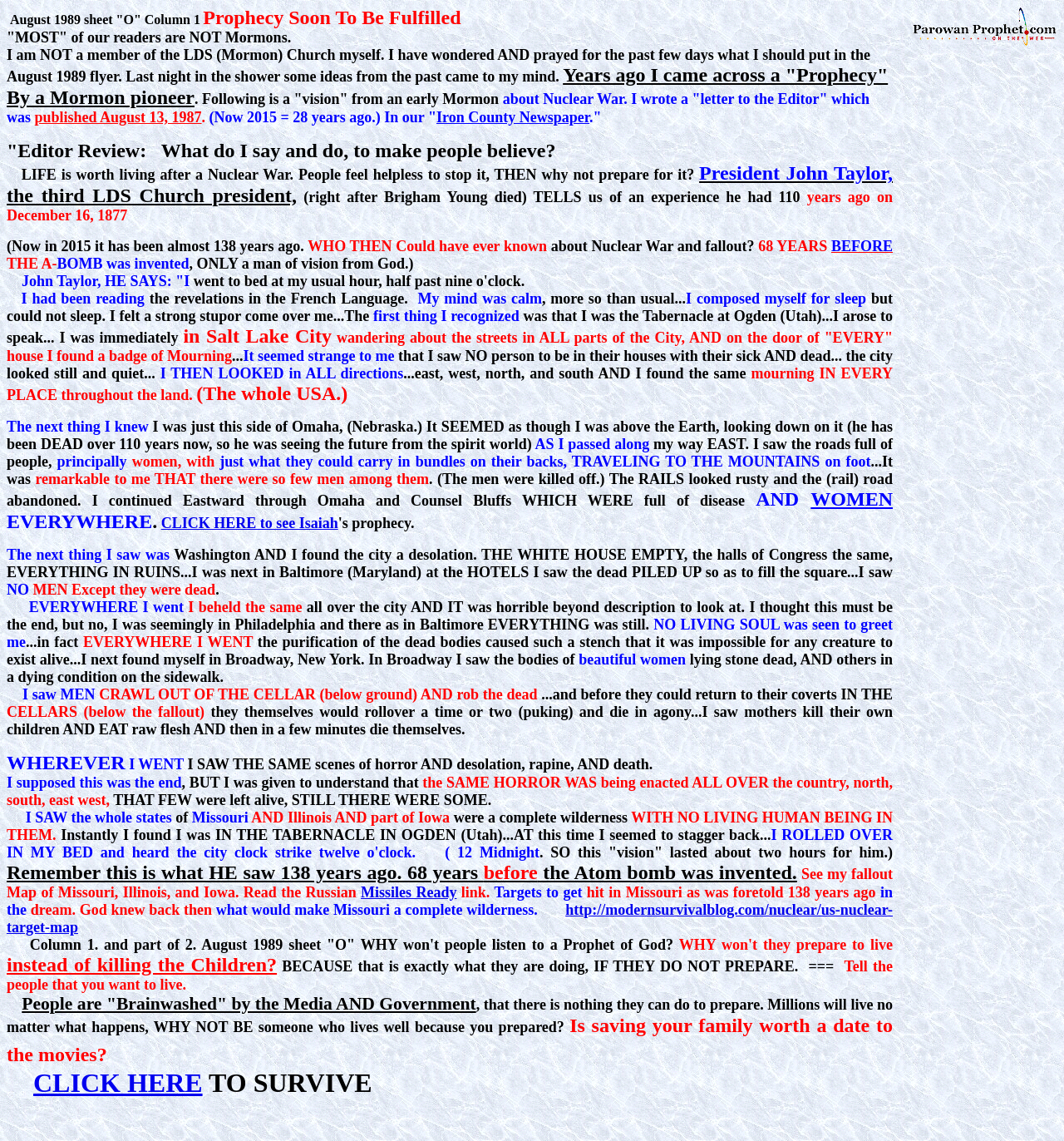Reply to the question below using a single word or brief phrase:
Who is the third LDS Church president?

John Taylor